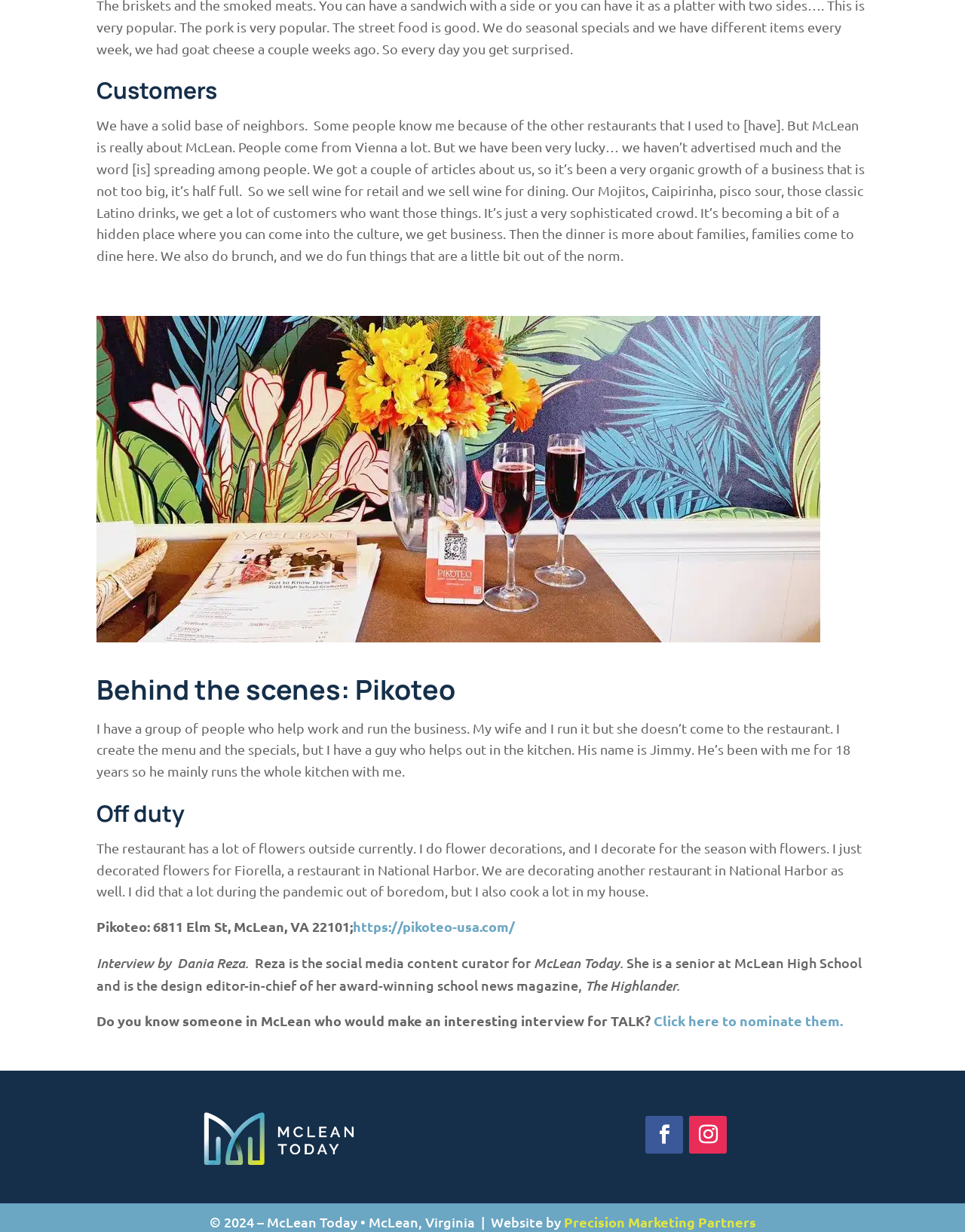Given the following UI element description: "Precision Marketing Partners", find the bounding box coordinates in the webpage screenshot.

[0.584, 0.984, 0.783, 0.999]